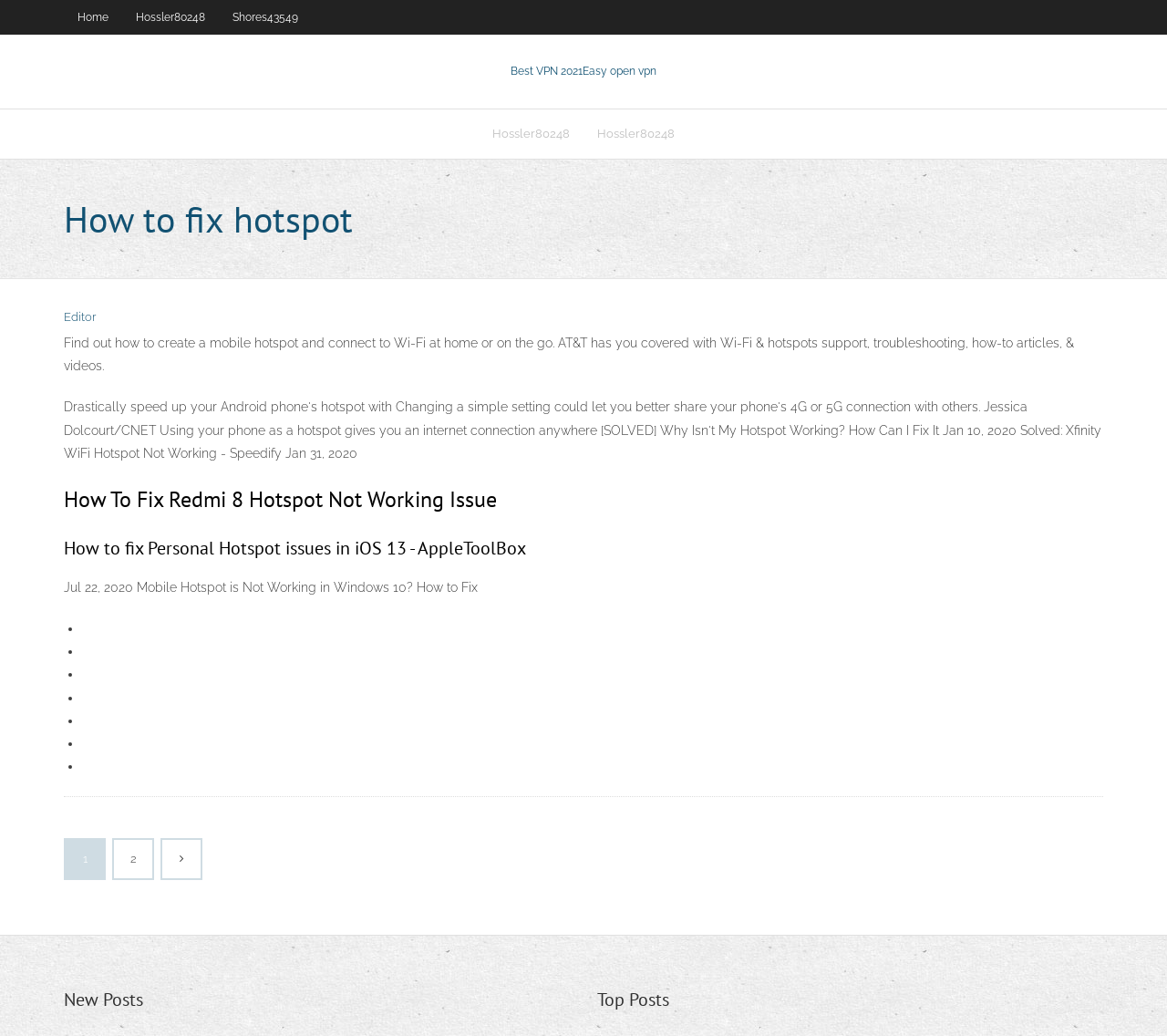What is the purpose of the AT&T support page? Please answer the question using a single word or phrase based on the image.

Wi-Fi & hotspots support